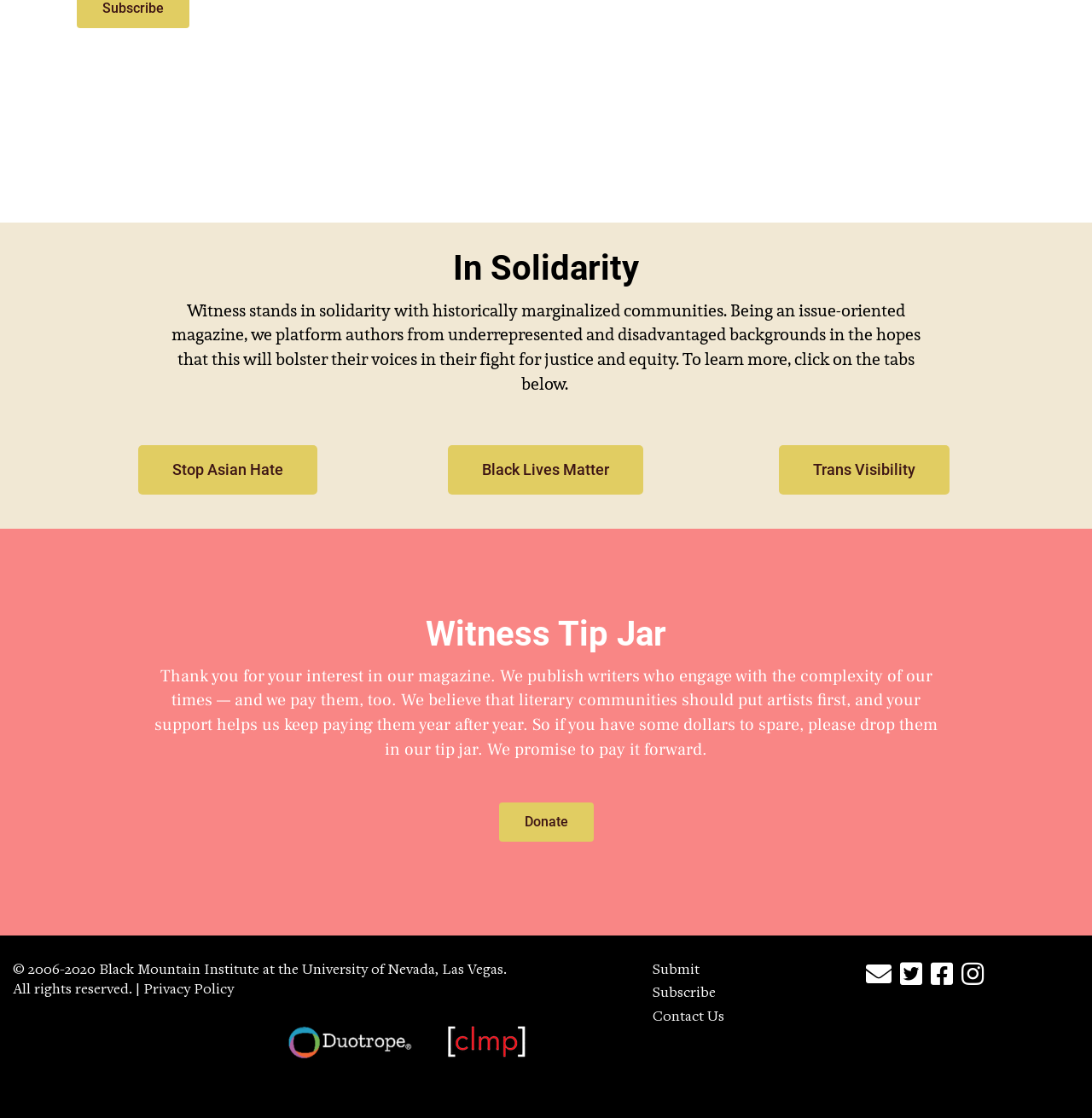What is the purpose of the tip jar?
Look at the webpage screenshot and answer the question with a detailed explanation.

The purpose of the tip jar can be understood from the text 'We publish writers who engage with the complexity of our times — and we pay them, too.' which indicates that the tip jar is used to support the writers.